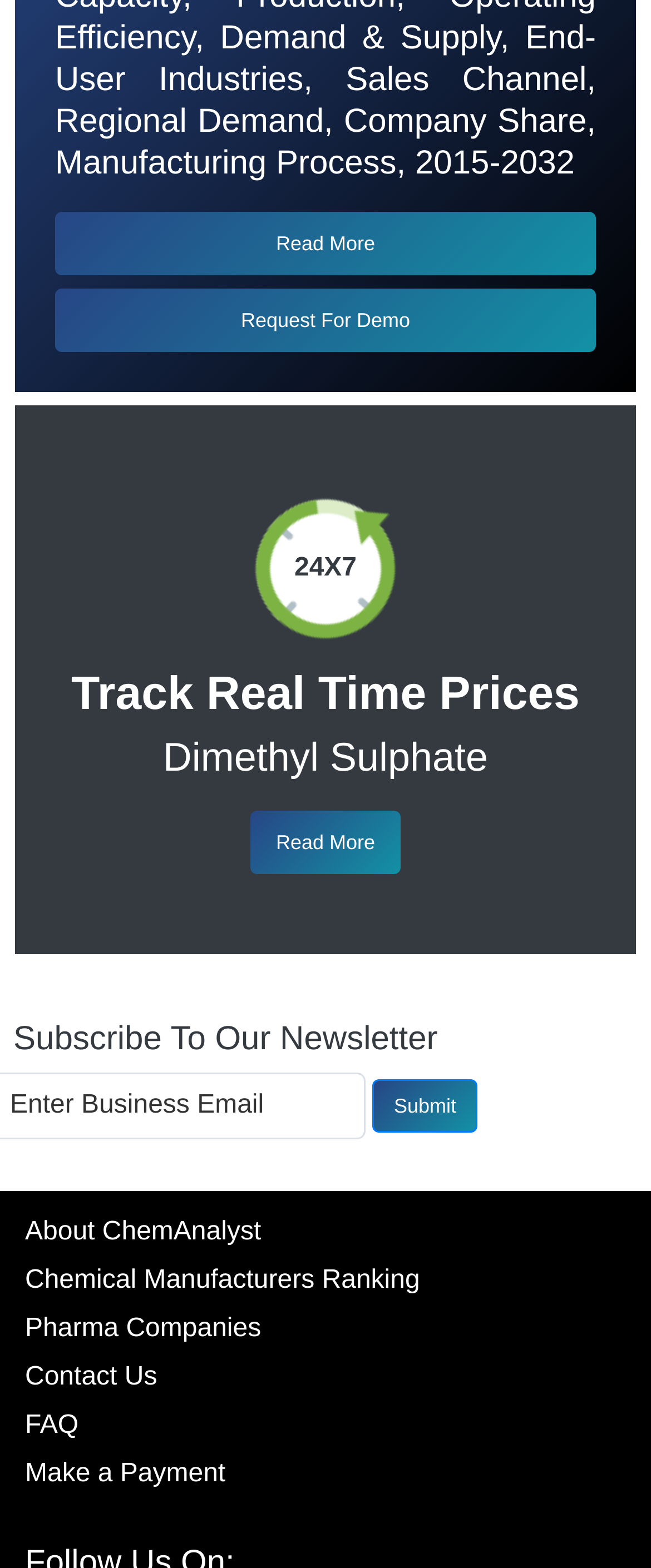Locate the bounding box coordinates of the clickable region to complete the following instruction: "Subscribe to the newsletter."

[0.021, 0.65, 0.979, 0.675]